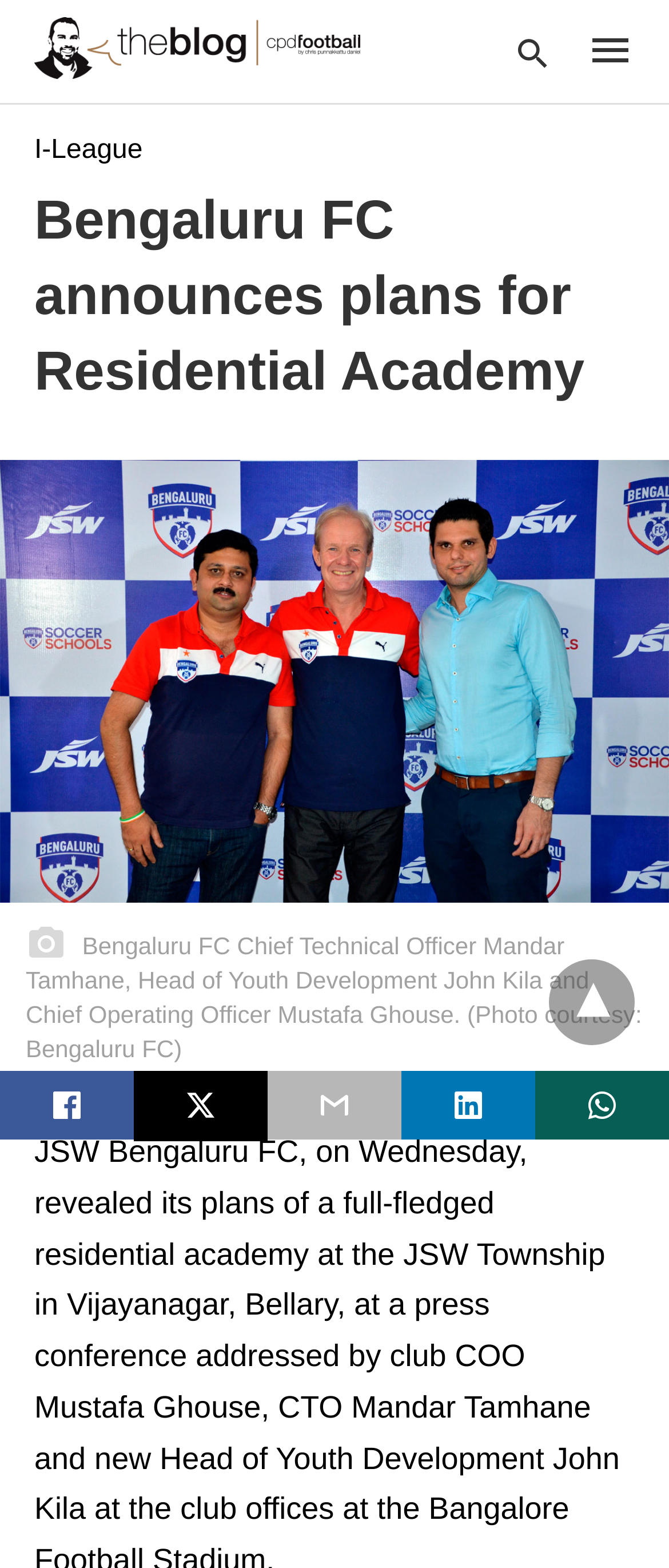What is the position of the search bar?
Kindly answer the question with as much detail as you can.

The search bar is located at the top right of the webpage, with a label 'Type your search query and hit enter:' and a text input field.